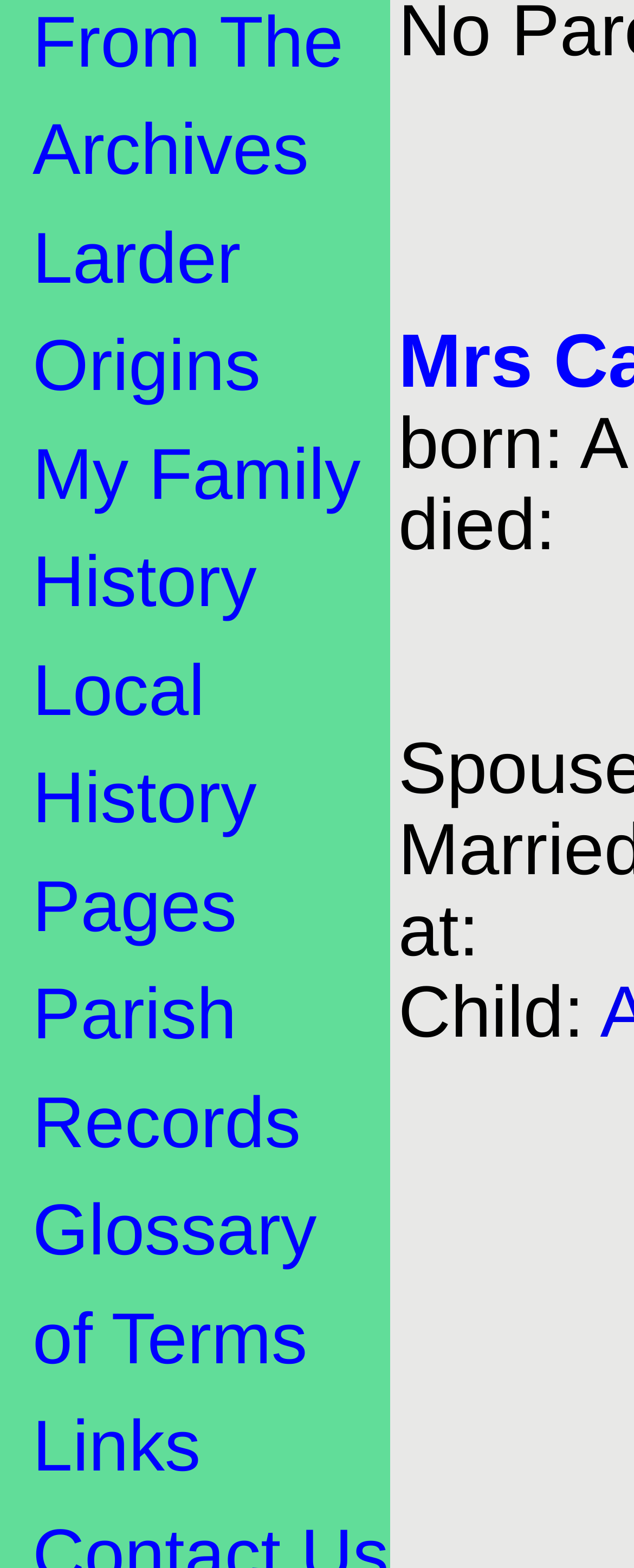Please predict the bounding box coordinates (top-left x, top-left y, bottom-right x, bottom-right y) for the UI element in the screenshot that fits the description: Links

[0.051, 0.897, 0.317, 0.948]